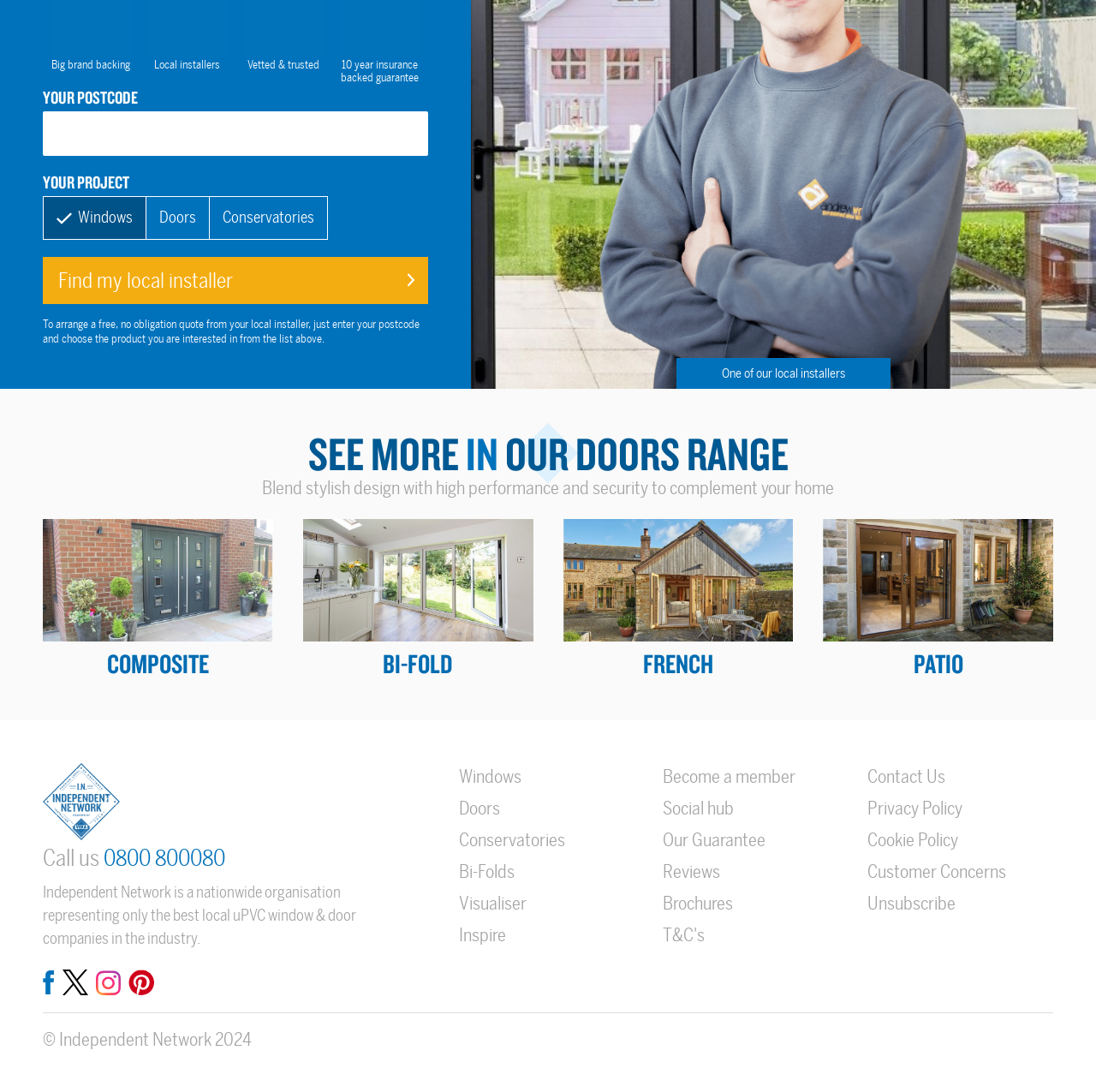Observe the image and answer the following question in detail: What is the copyright year of this webpage?

The webpage has a copyright notice at the bottom, which indicates that the copyright year is 2024.